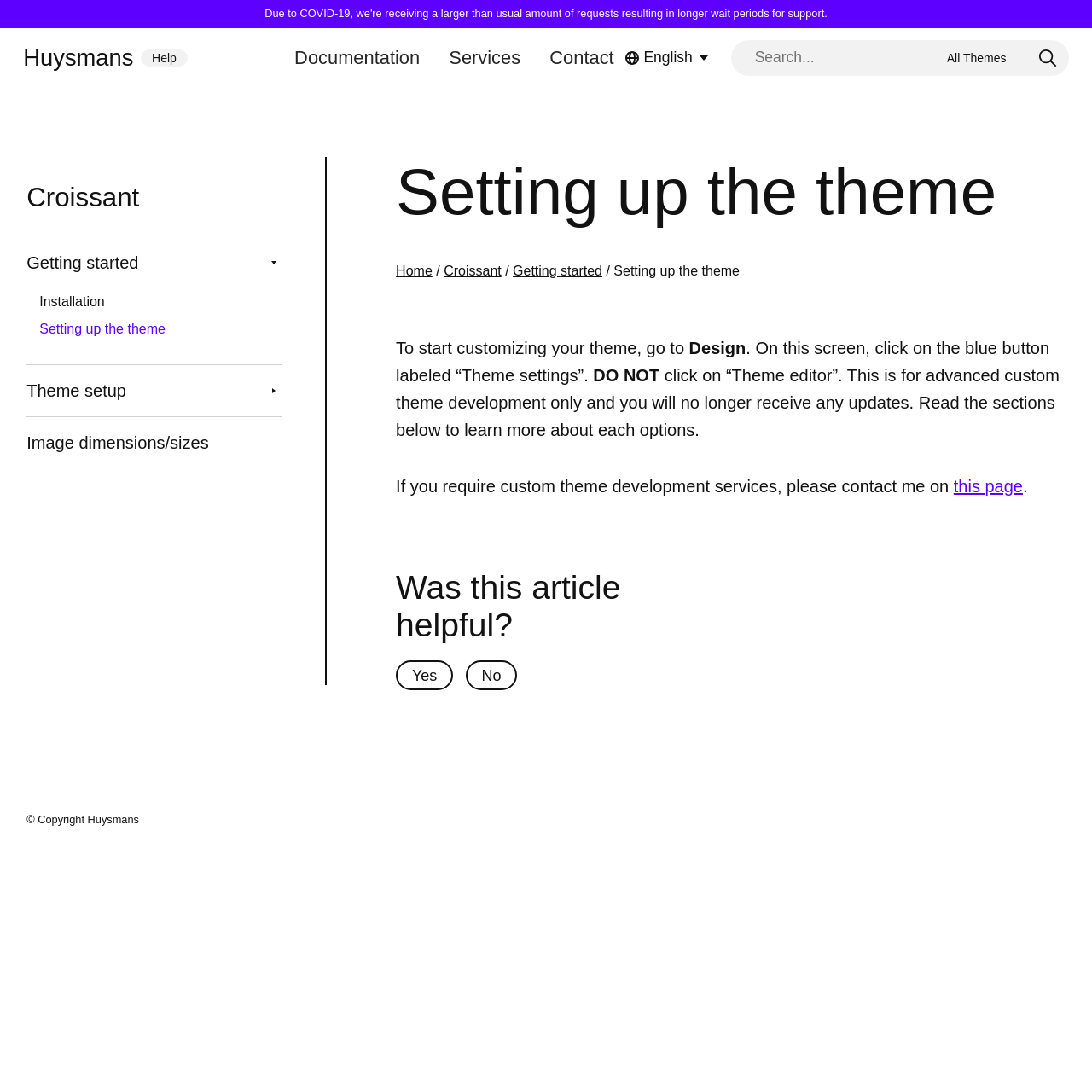Please specify the bounding box coordinates of the region to click in order to perform the following instruction: "Submit the search query".

[0.94, 0.036, 0.979, 0.07]